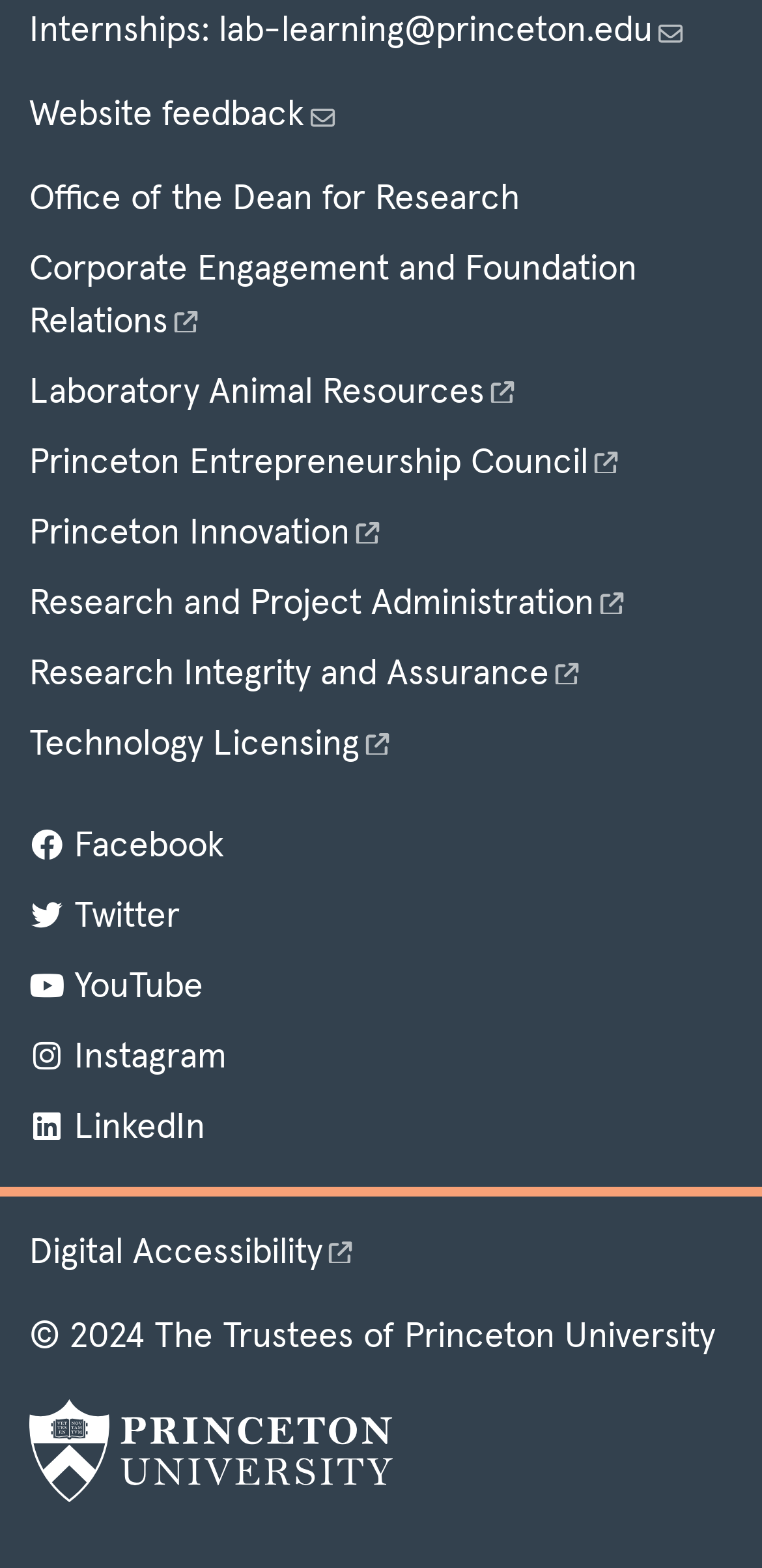Given the webpage screenshot and the description, determine the bounding box coordinates (top-left x, top-left y, bottom-right x, bottom-right y) that define the location of the UI element matching this description: Princeton Innovation(Link is external)

[0.038, 0.325, 0.508, 0.36]